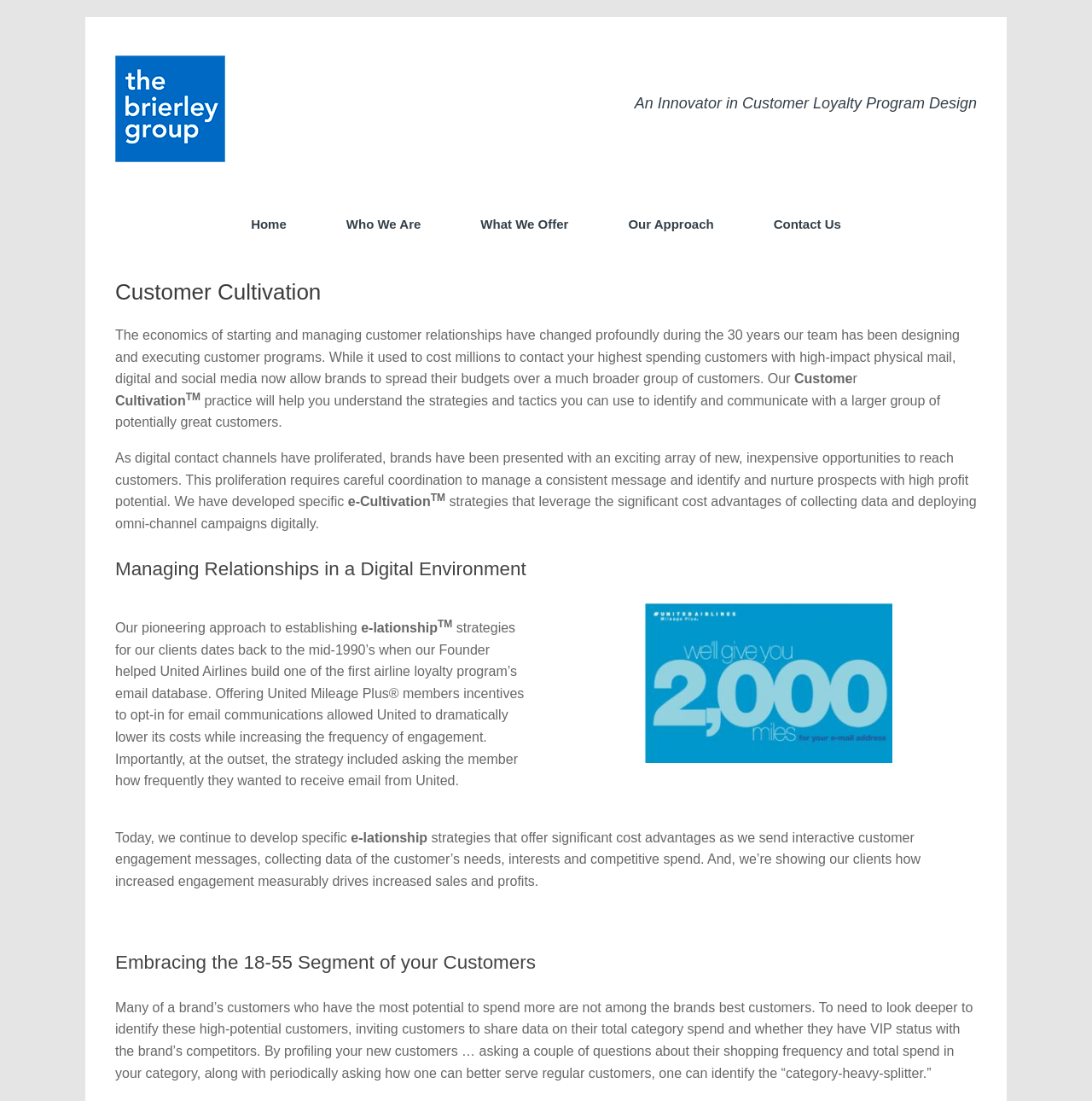Please provide the bounding box coordinate of the region that matches the element description: Home. Coordinates should be in the format (top-left x, top-left y, bottom-right x, bottom-right y) and all values should be between 0 and 1.

[0.202, 0.182, 0.29, 0.225]